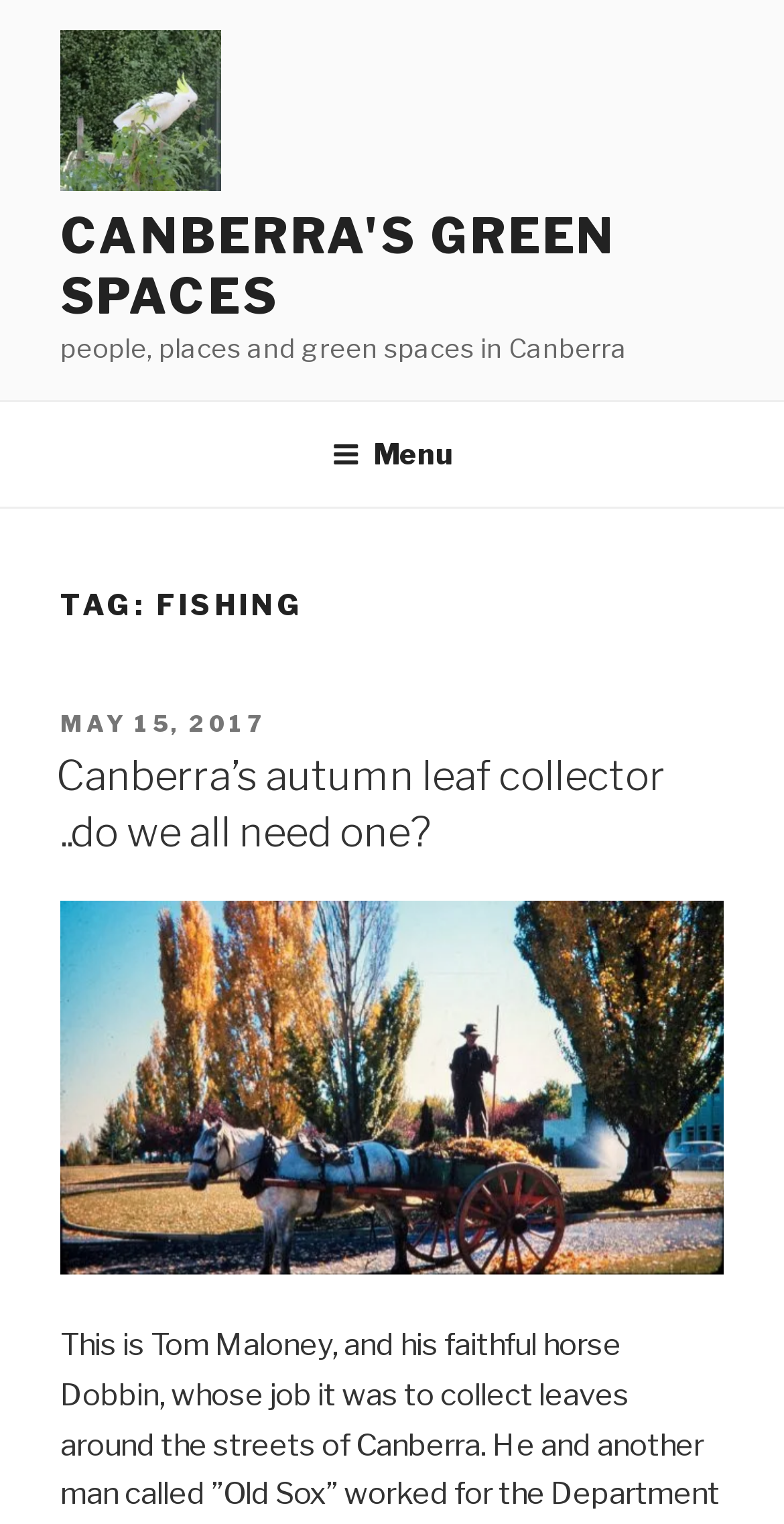Mark the bounding box of the element that matches the following description: "Canberra's Green Spaces".

[0.077, 0.136, 0.786, 0.214]